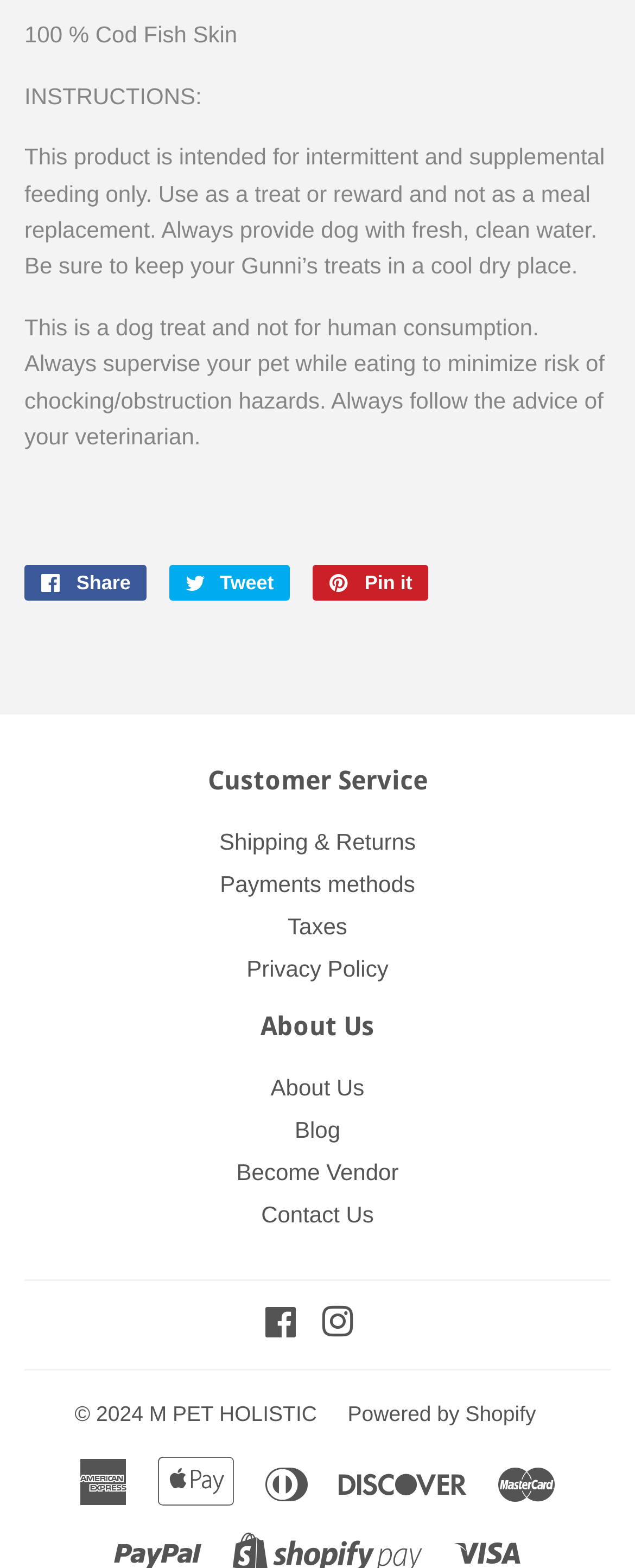Use a single word or phrase to answer the question: 
How many payment methods are listed?

7